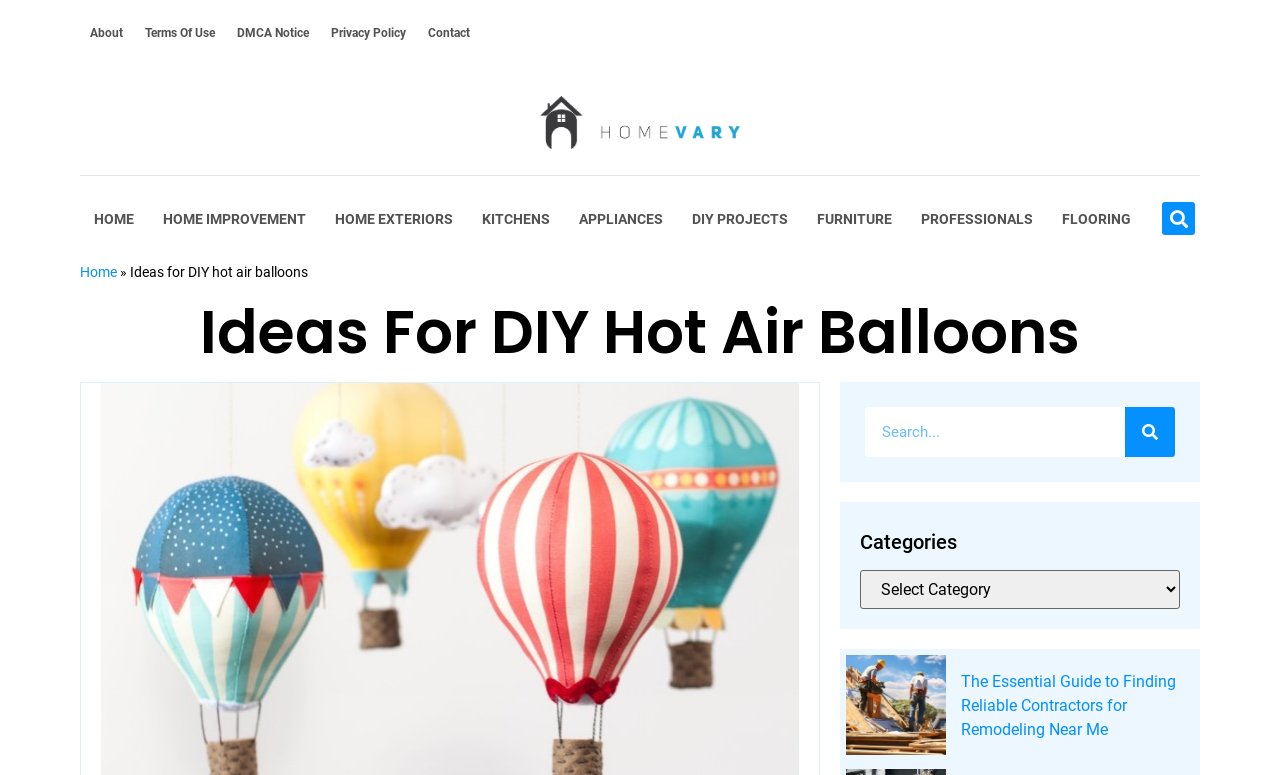What is the category below 'HOME IMPROVEMENT' in the navigation bar?
Using the image, provide a concise answer in one word or a short phrase.

HOME EXTERIORS